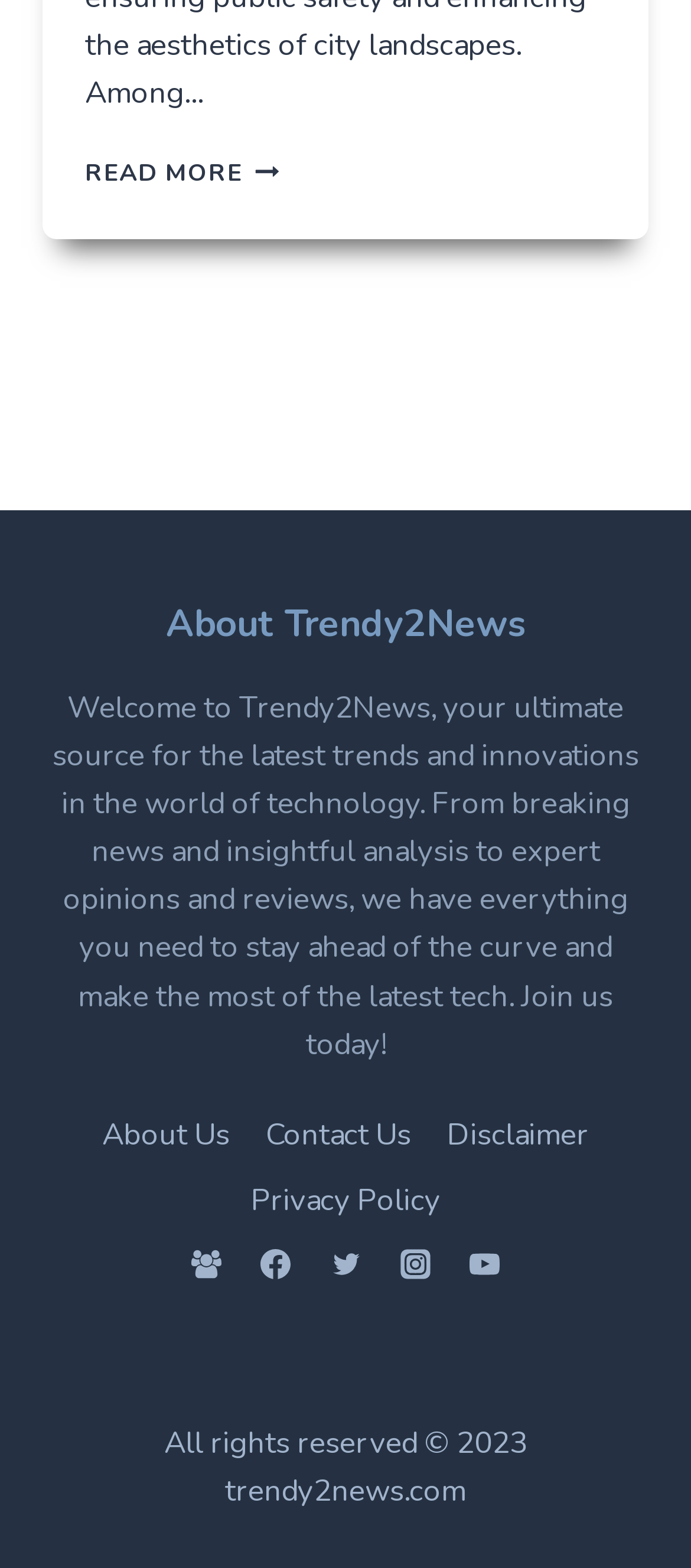Identify the bounding box coordinates for the element you need to click to achieve the following task: "Visit the About Us page". Provide the bounding box coordinates as four float numbers between 0 and 1, in the form [left, top, right, bottom].

[0.122, 0.703, 0.358, 0.745]